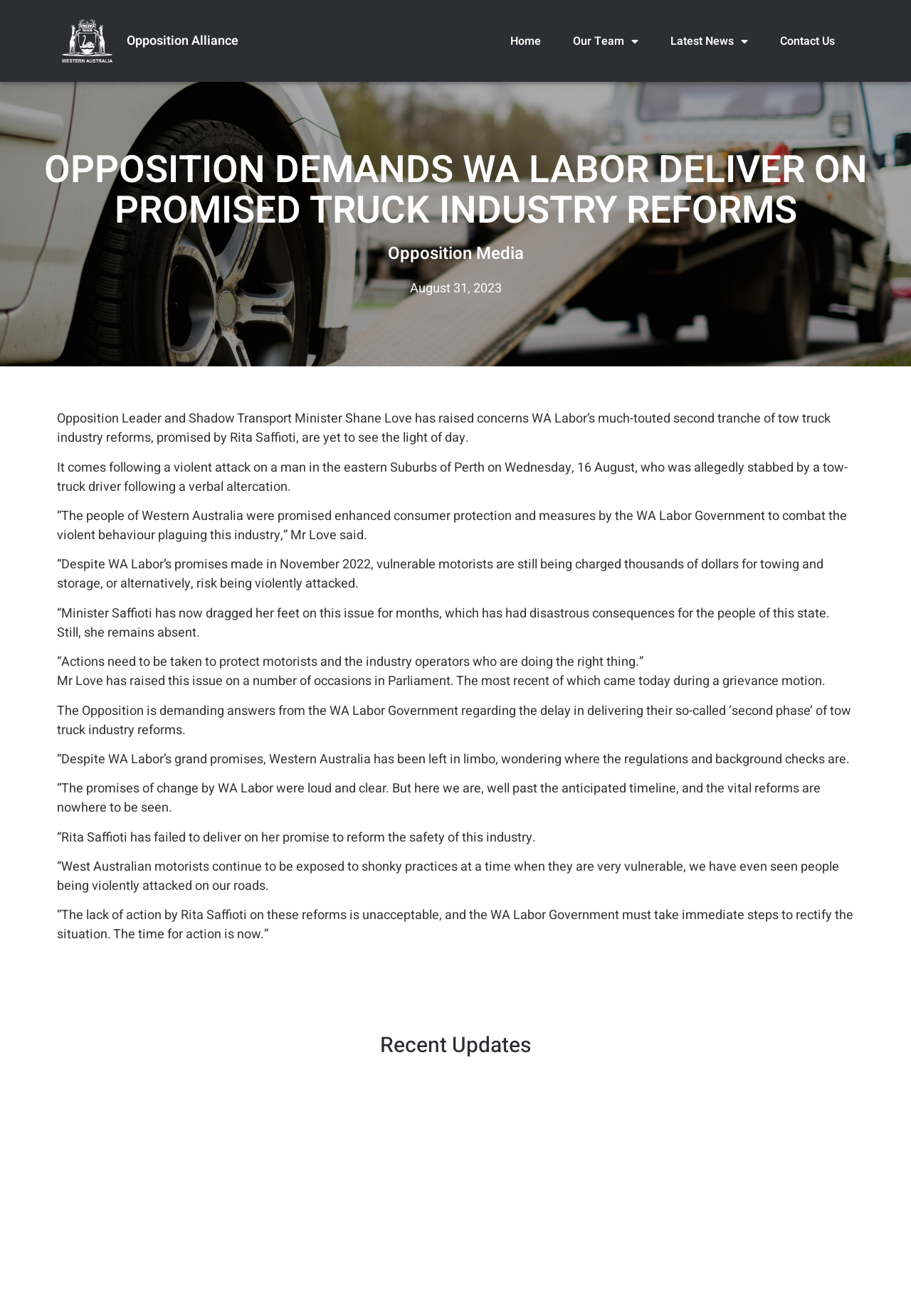Provide a one-word or brief phrase answer to the question:
Who raised concerns about WA Labor's tow truck industry reforms?

Shane Love